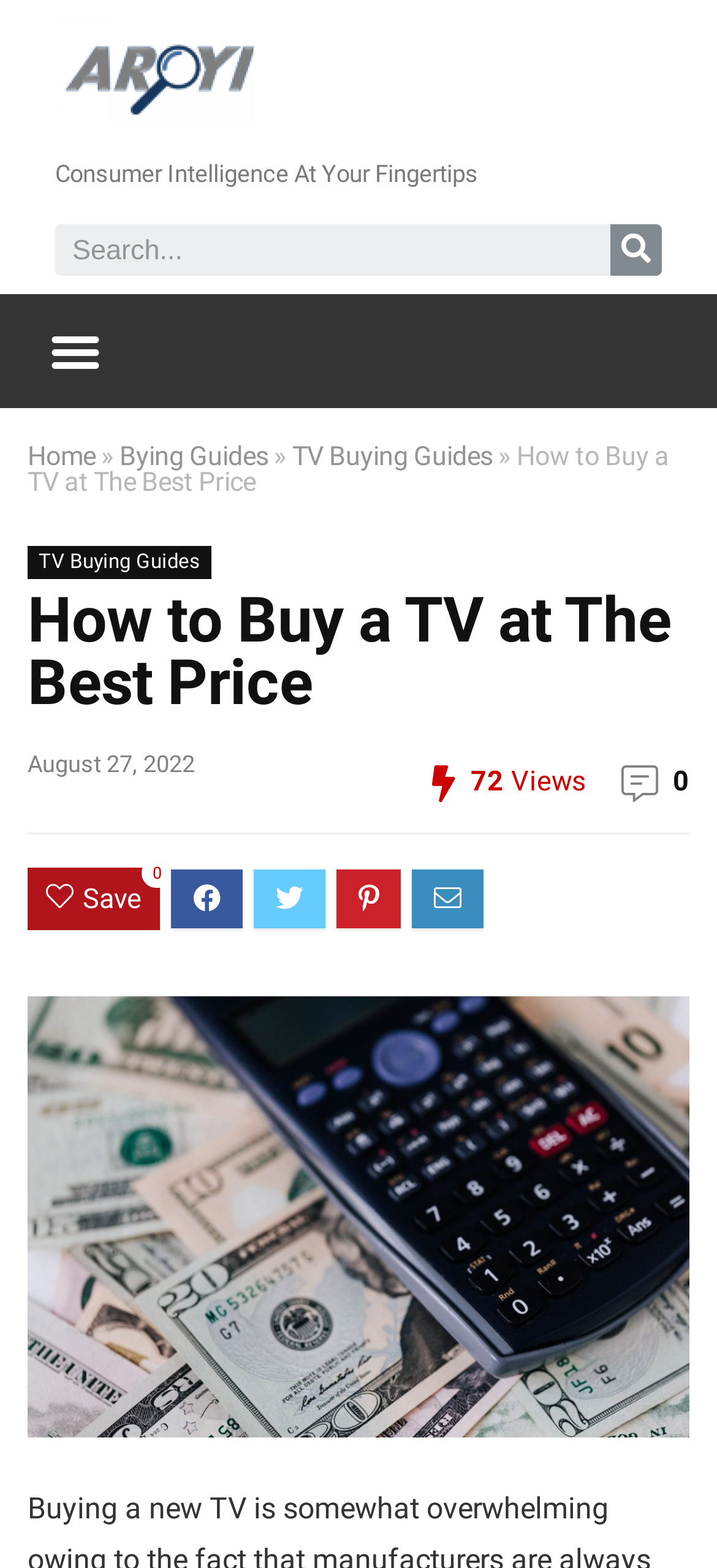Please determine the bounding box coordinates of the area that needs to be clicked to complete this task: 'Click the aroyi logo'. The coordinates must be four float numbers between 0 and 1, formatted as [left, top, right, bottom].

[0.077, 0.012, 0.538, 0.079]